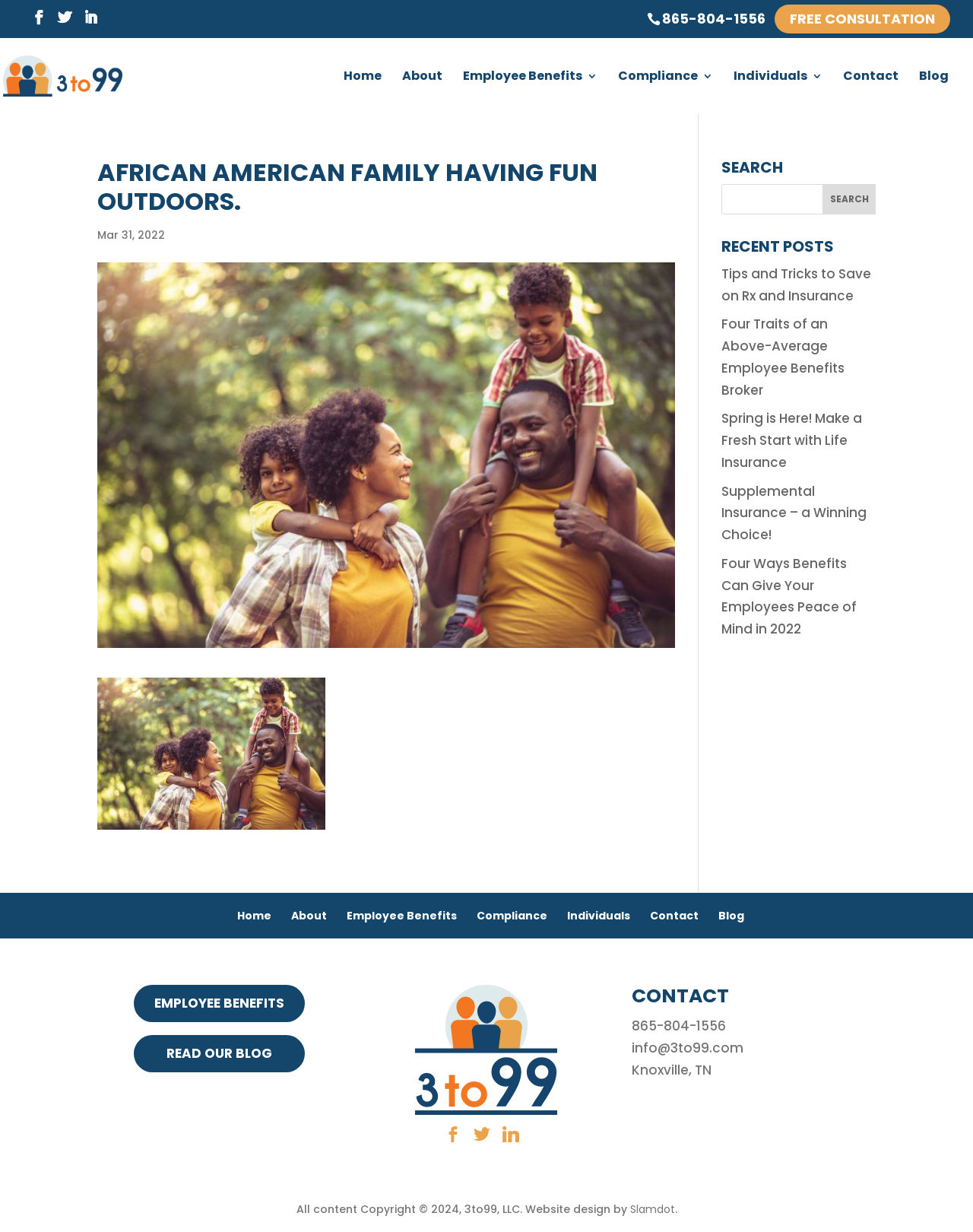Determine the bounding box coordinates of the clickable element to complete this instruction: "Search for something". Provide the coordinates in the format of four float numbers between 0 and 1, [left, top, right, bottom].

[0.053, 0.02, 0.953, 0.042]